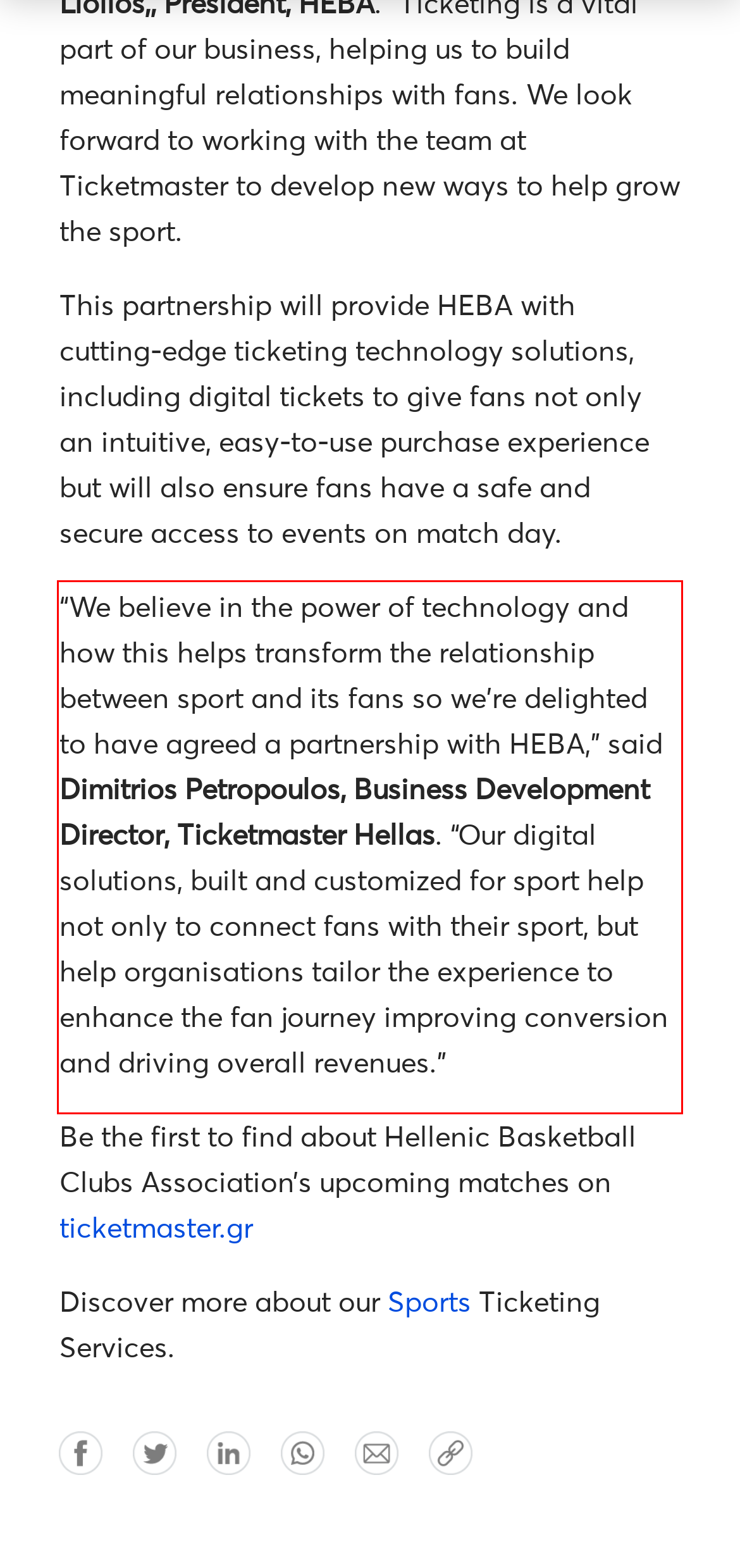View the screenshot of the webpage and identify the UI element surrounded by a red bounding box. Extract the text contained within this red bounding box.

“We believe in the power of technology and how this helps transform the relationship between sport and its fans so we’re delighted to have agreed a partnership with HΕΒΑ,” said Dimitrios Petropoulos, Business Development Director, Ticketmaster Hellas. “Our digital solutions, built and customized for sport help not only to connect fans with their sport, but help organisations tailor the experience to enhance the fan journey improving conversion and driving overall revenues.”